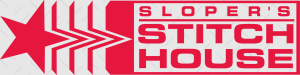What type of business is Sloper's Stitch House?
Kindly offer a comprehensive and detailed response to the question.

The caption states that Sloper's Stitch House is a business specializing in uniforms, jerseys, and various custom decoration options for sports teams, clubs, and schools, which indicates that it is a uniform and apparel business.